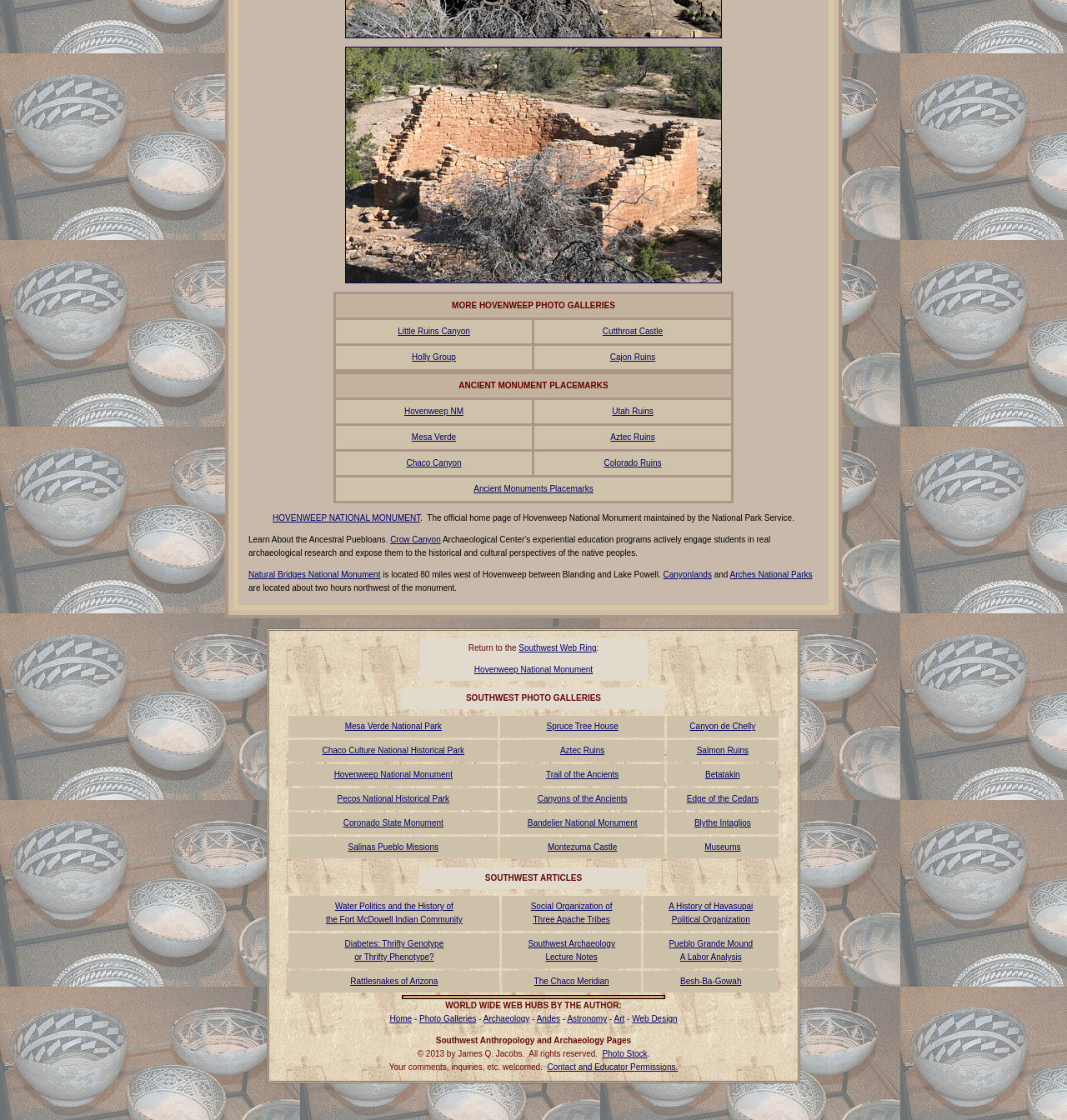What is the name of the national monument?
Answer the question with detailed information derived from the image.

Based on the webpage, I found the text 'Hovenweep National Monument' in multiple places, including the link 'Hovenweep National Monument' and the static text 'The official home page of Hovenweep National Monument maintained by the National Park Service.' This suggests that the webpage is about Hovenweep National Monument.